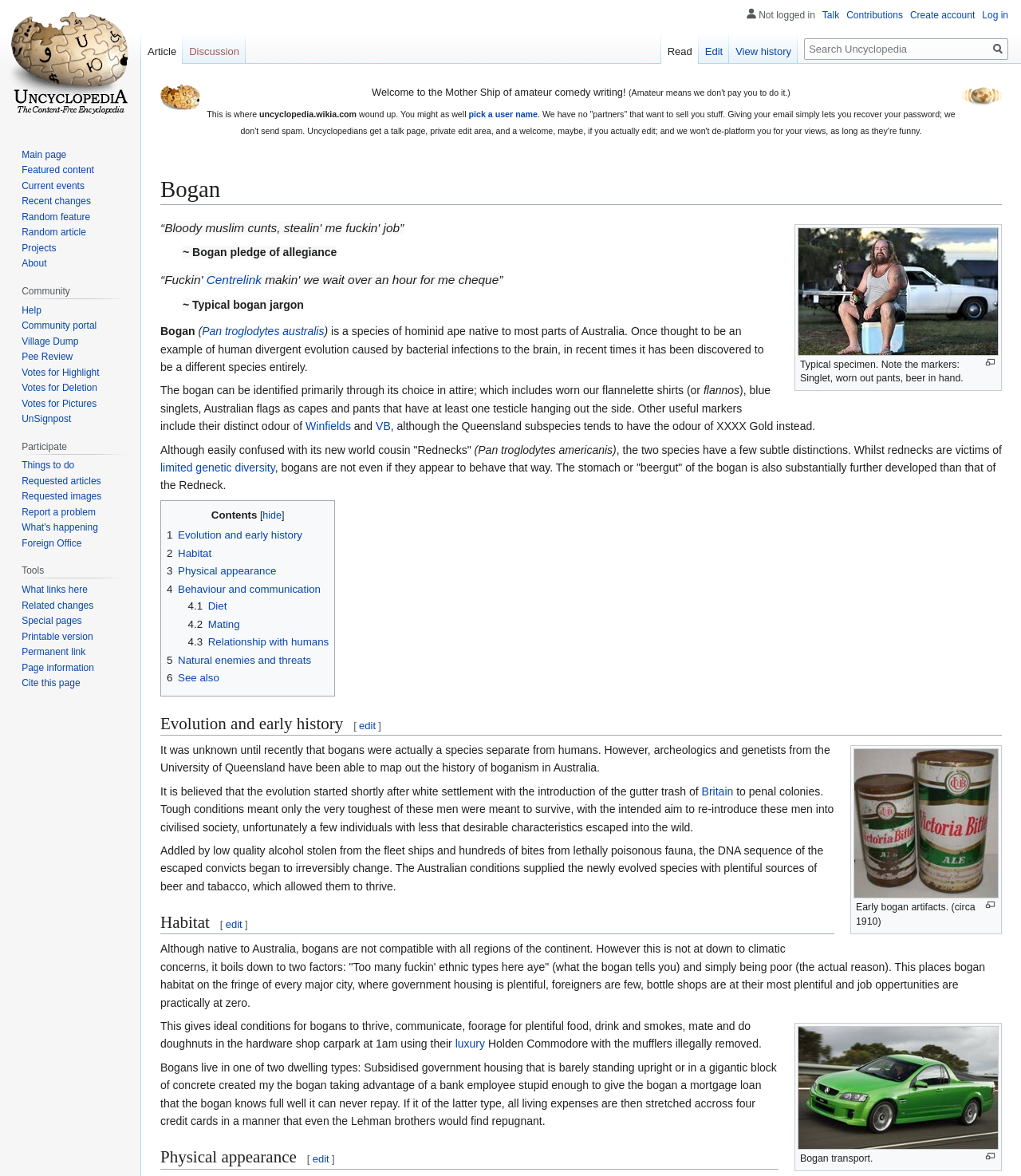Please locate the bounding box coordinates of the element's region that needs to be clicked to follow the instruction: "Click the '1 Evolution and early history' link". The bounding box coordinates should be provided as four float numbers between 0 and 1, i.e., [left, top, right, bottom].

[0.163, 0.45, 0.296, 0.46]